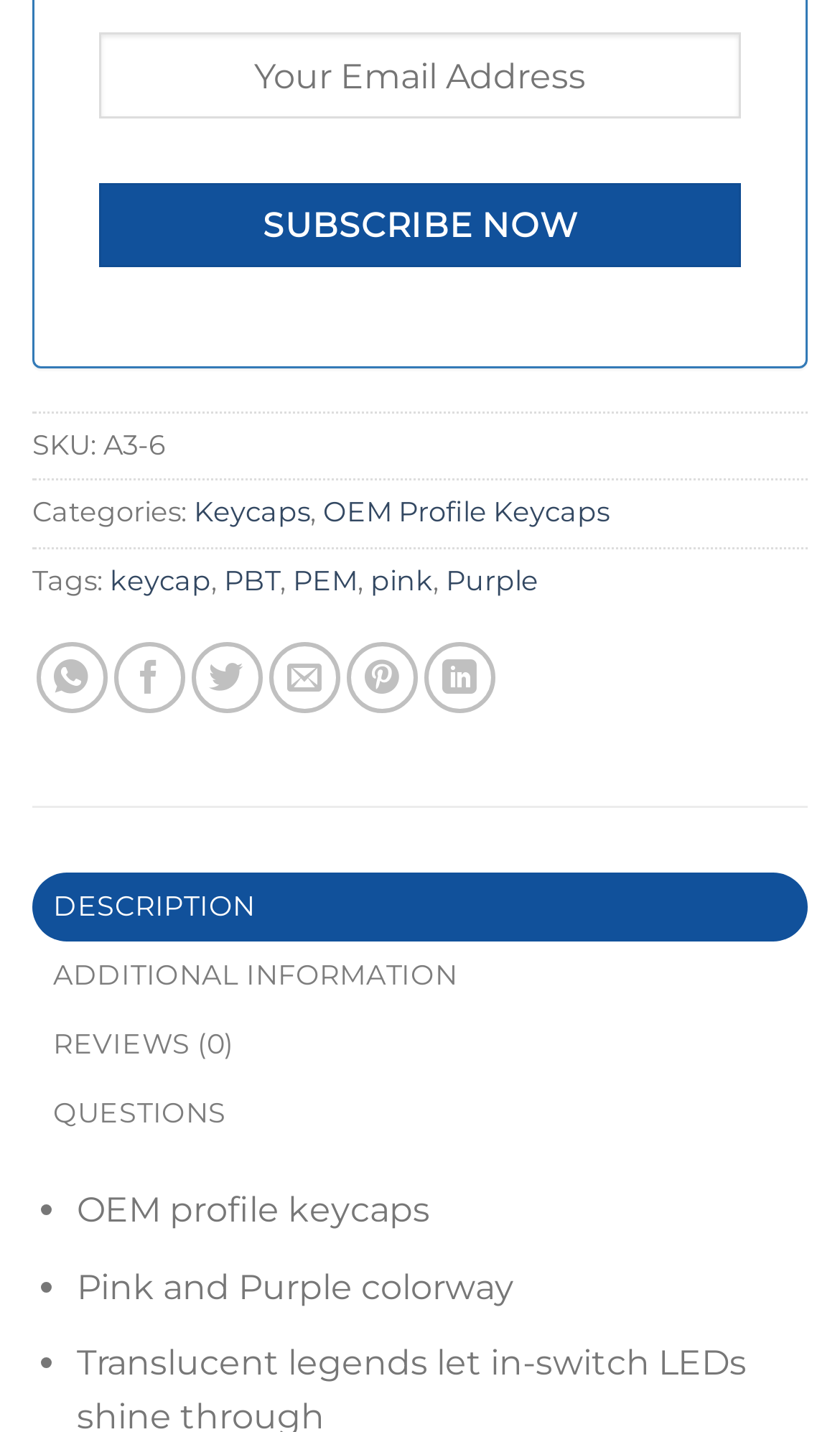Use a single word or phrase to answer the question:
What is the SKU of the product?

A3-6